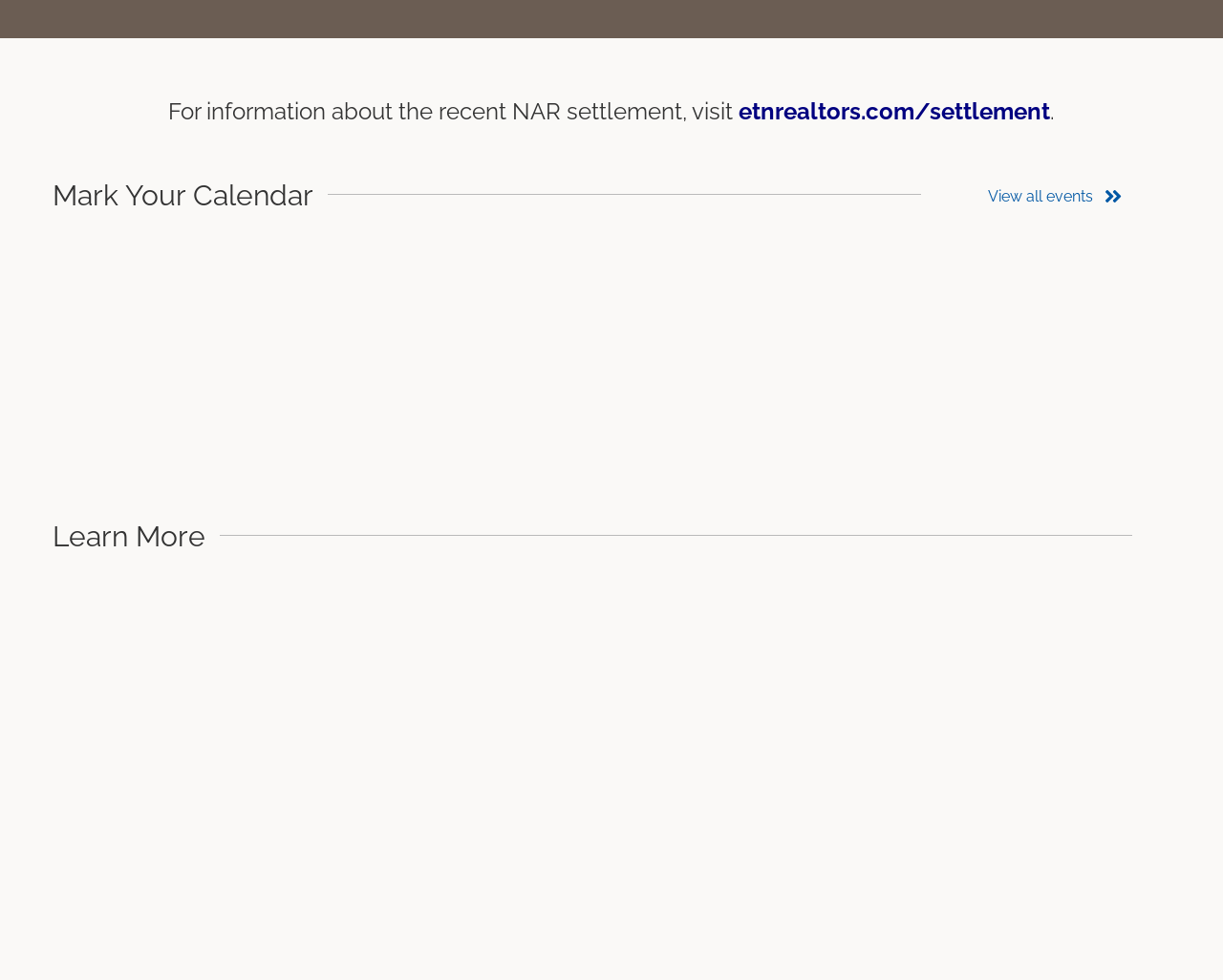Highlight the bounding box coordinates of the element you need to click to perform the following instruction: "Learn more about Flexmls Basics."

[0.074, 0.291, 0.21, 0.378]